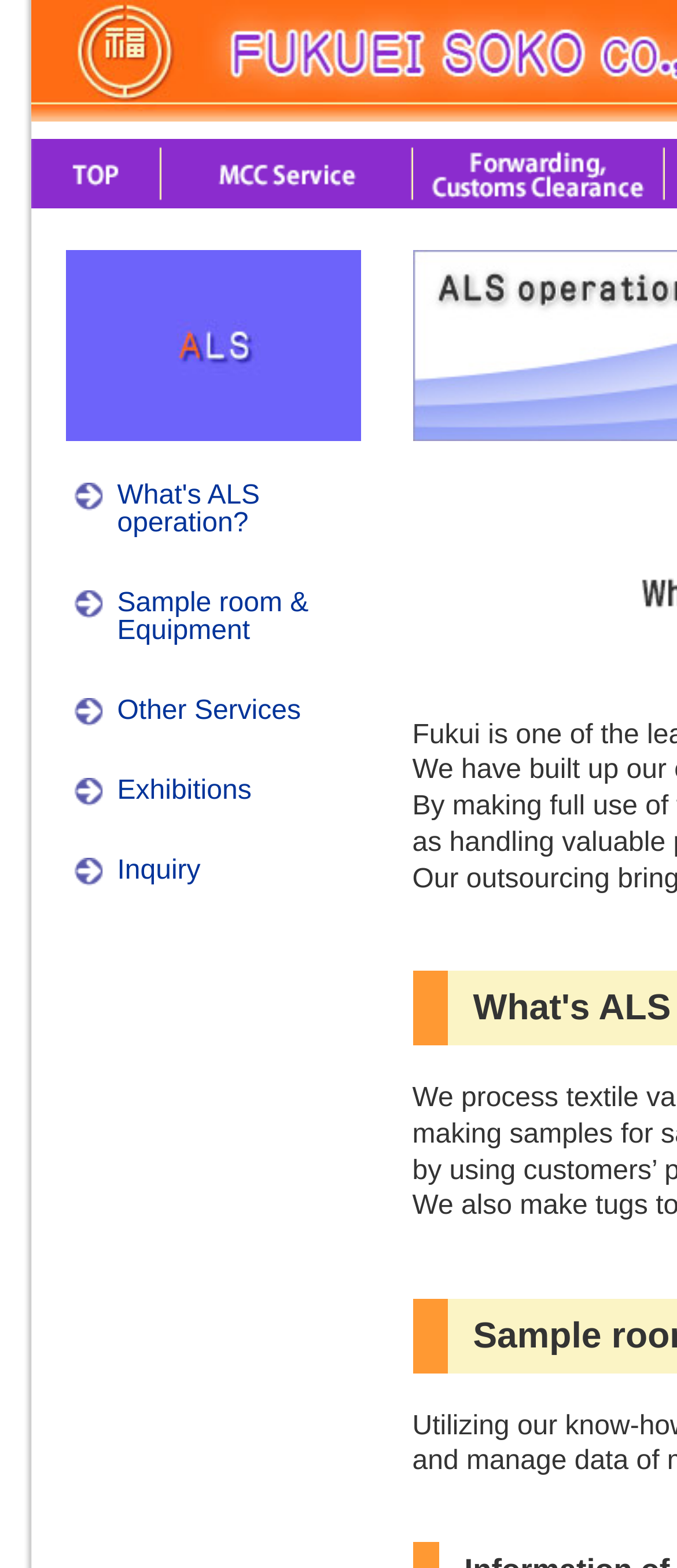Please identify the bounding box coordinates of the clickable area that will allow you to execute the instruction: "View ALS operation details".

[0.173, 0.307, 0.384, 0.343]